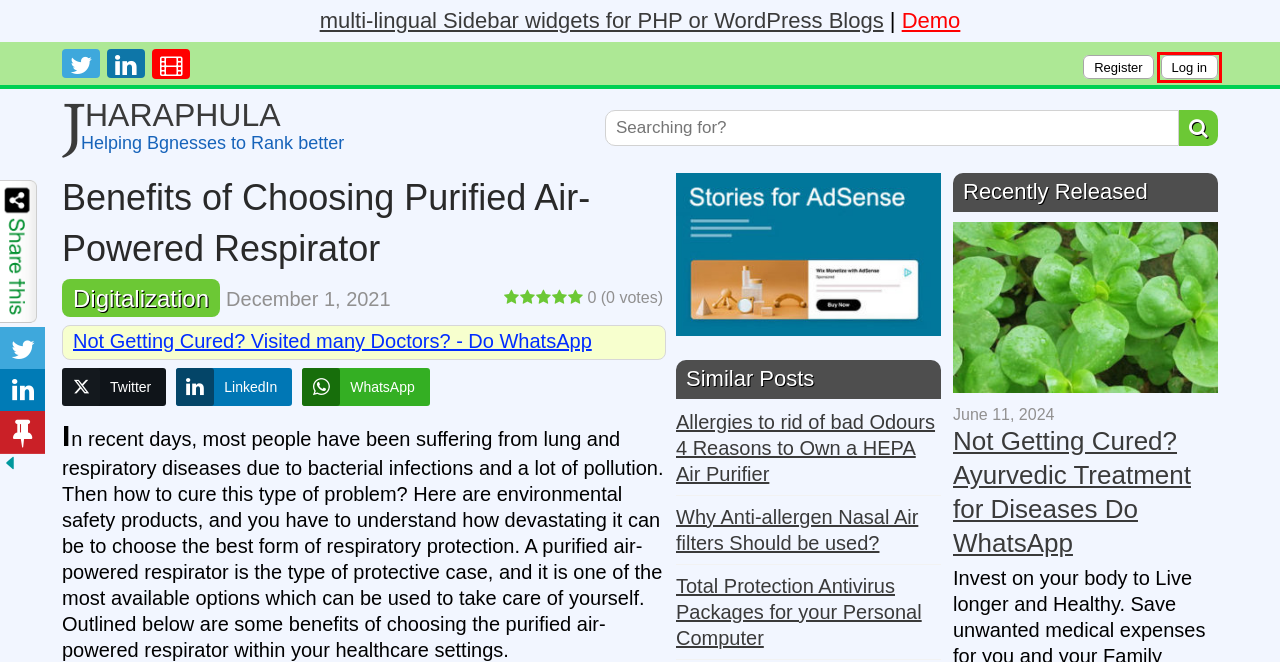Examine the screenshot of a webpage with a red bounding box around a specific UI element. Identify which webpage description best matches the new webpage that appears after clicking the element in the red bounding box. Here are the candidates:
A. Allergies to rid of bad Odours 4 Reasons to Own a HEPA Air Purifier
B. Not Getting Cured? Ayurvedic Treatment for Diseases Do WhatsApp
C. Digitalization to make your Life more fruitful and advanced
D. Total Protection Antivirus Packages for your Personal Computer
E. Log In ‹ JHARAPHULA — WordPress
F. Daily updated 90+ informative Free Widgets for your PHP Blogs
G. Daily updated Indian Blog of 6th Generation | JHARAPHULA
H. Registration Form ‹ JHARAPHULA — WordPress

E